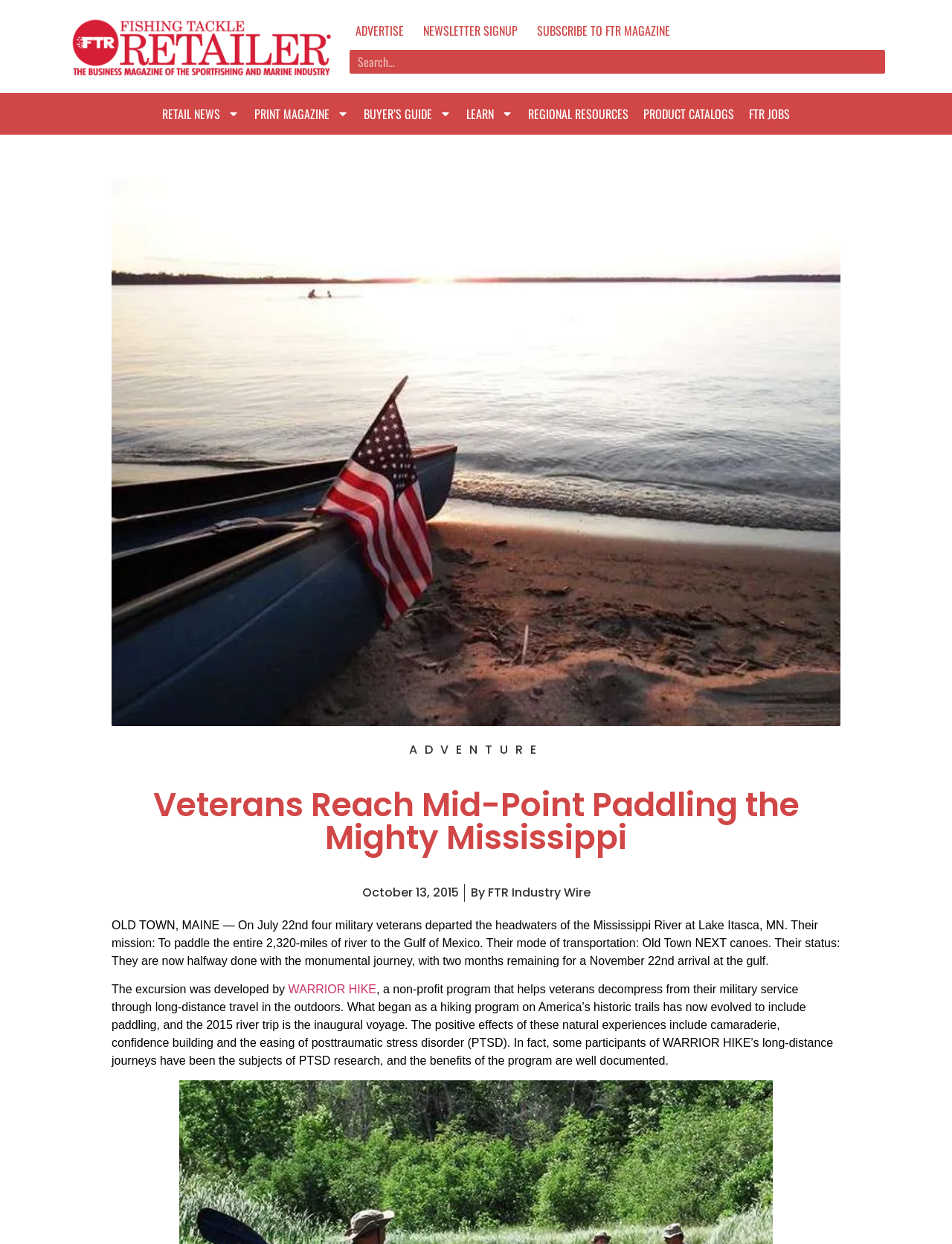Can you find and provide the main heading text of this webpage?

Veterans Reach Mid-Point Paddling the Mighty Mississippi